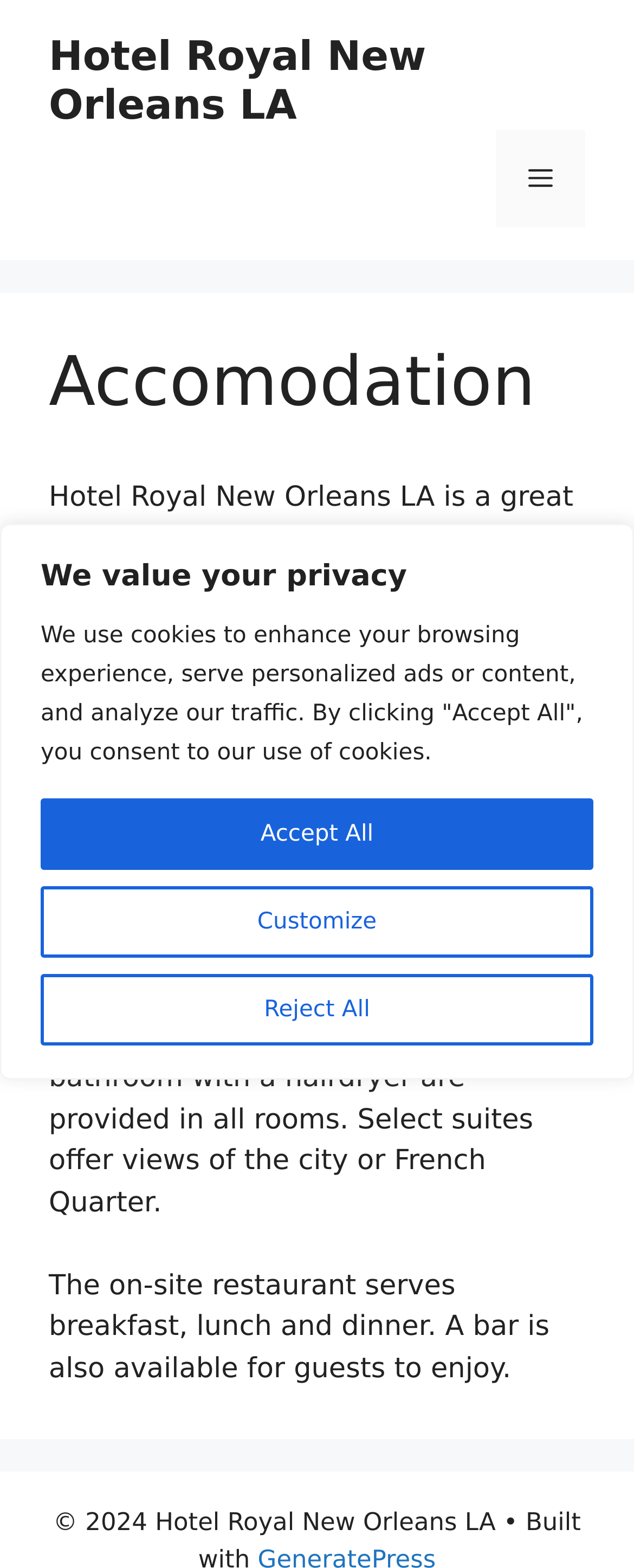Kindly respond to the following question with a single word or a brief phrase: 
What is the location of Hotel Royal New Orleans LA?

French Quarter